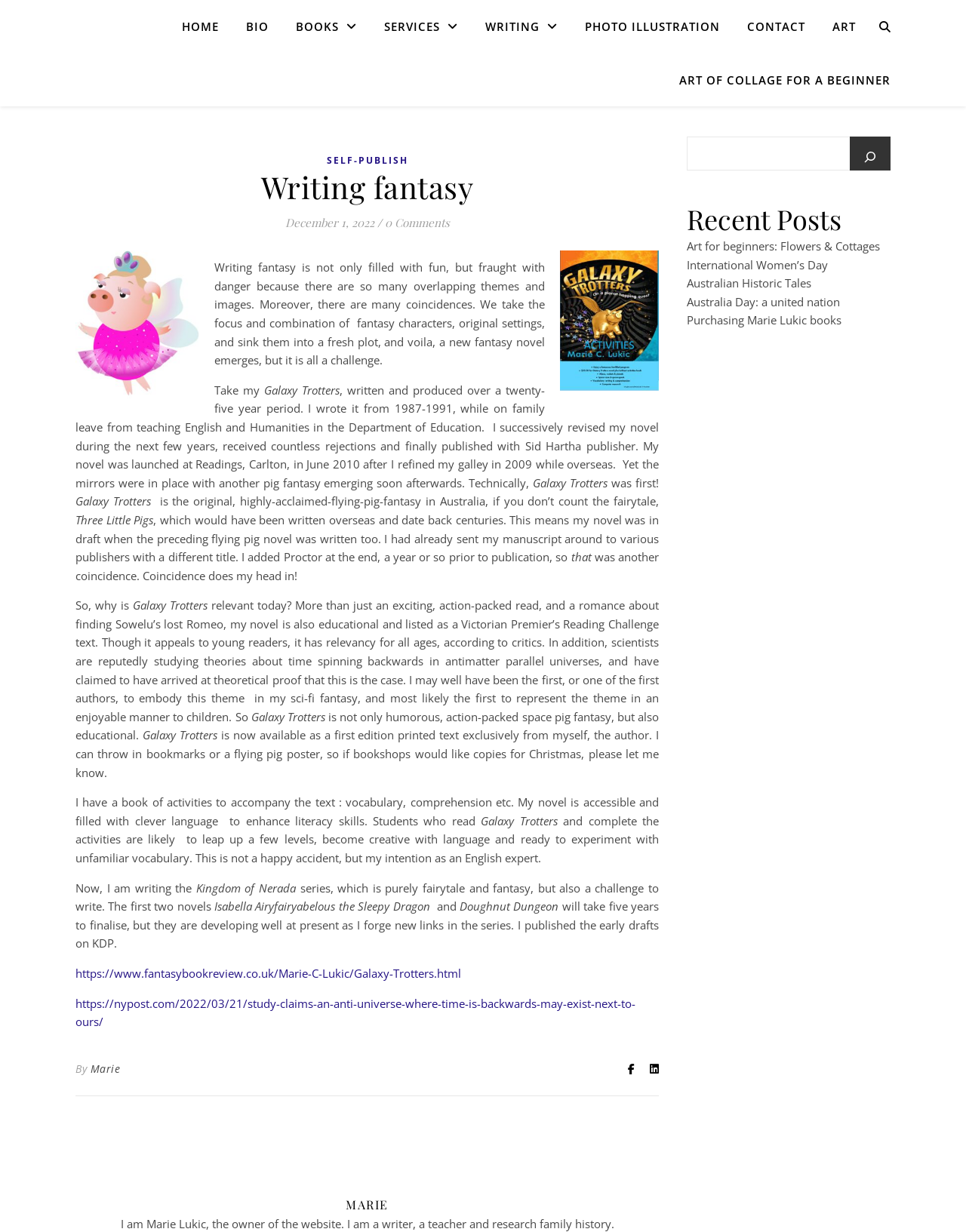Identify the bounding box coordinates of the area that should be clicked in order to complete the given instruction: "View Galaxy Trotters book details". The bounding box coordinates should be four float numbers between 0 and 1, i.e., [left, top, right, bottom].

[0.078, 0.784, 0.477, 0.796]